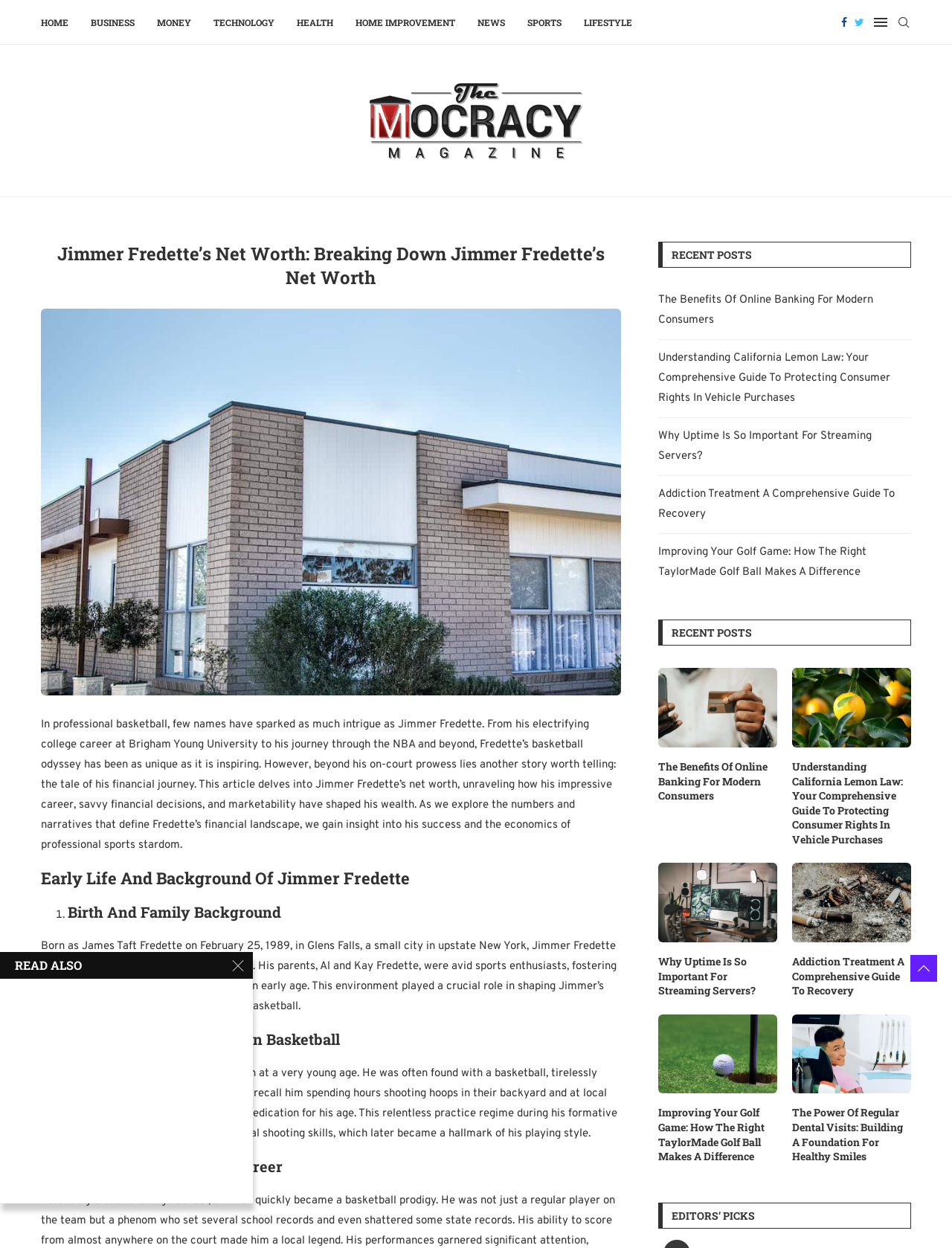Identify the bounding box coordinates of the clickable section necessary to follow the following instruction: "Check out recent posts". The coordinates should be presented as four float numbers from 0 to 1, i.e., [left, top, right, bottom].

[0.691, 0.194, 0.957, 0.215]